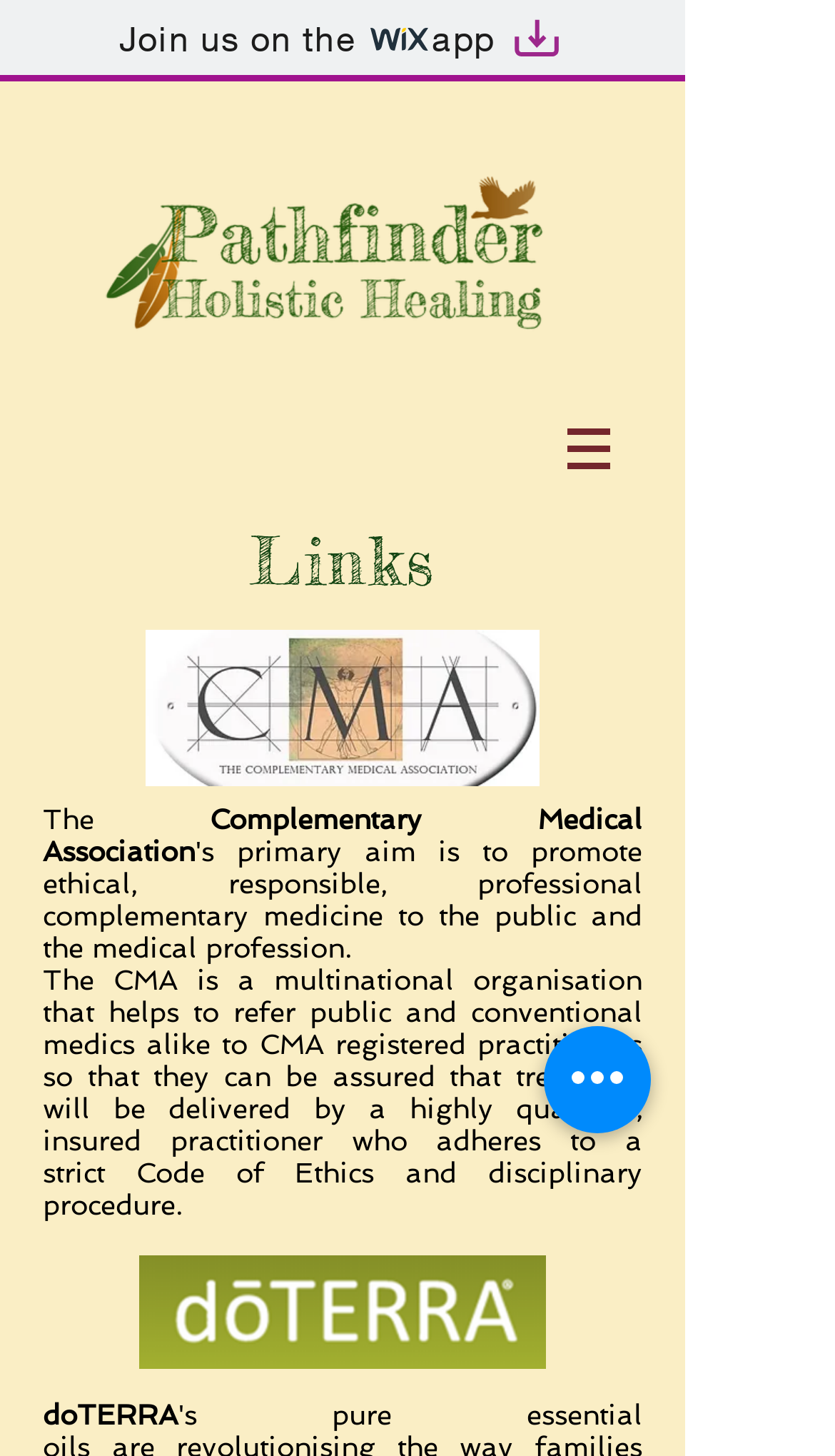How many logos are visible on the webpage?
Look at the image and provide a short answer using one word or a phrase.

3